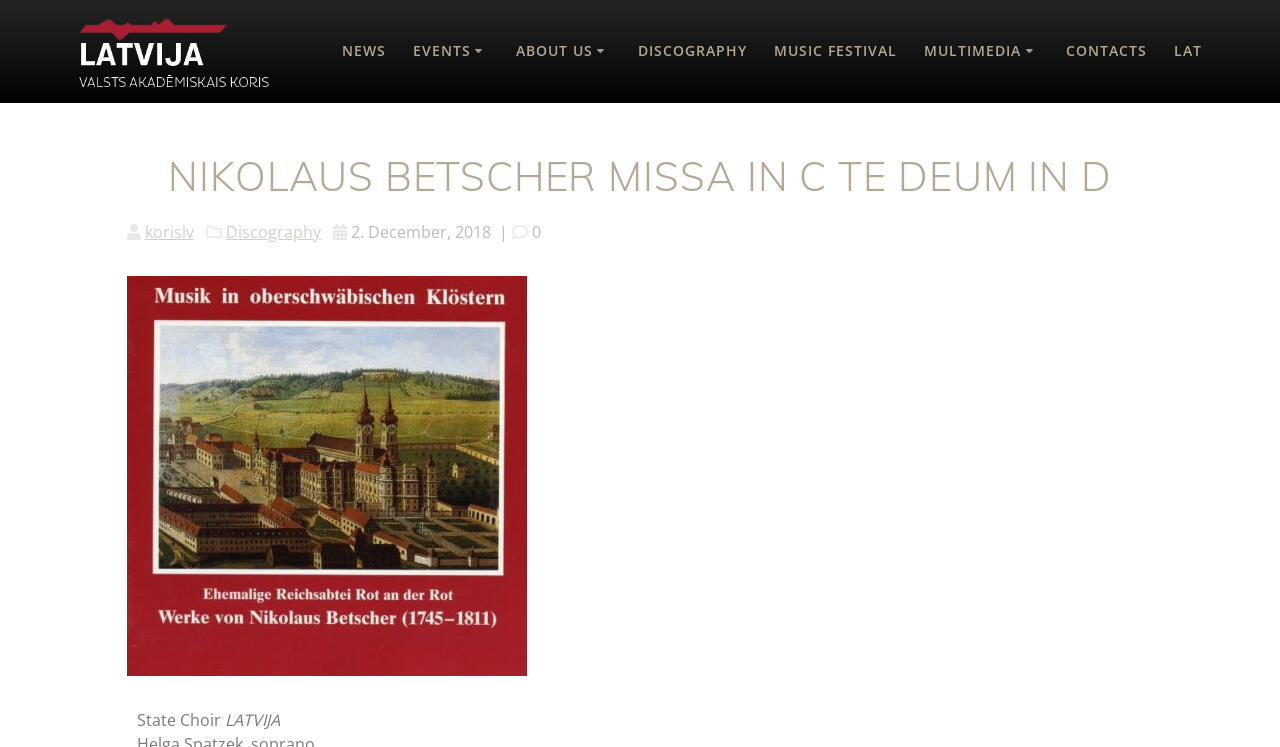Using the provided element description "General manager", determine the bounding box coordinates of the UI element.

[0.392, 0.224, 0.535, 0.279]